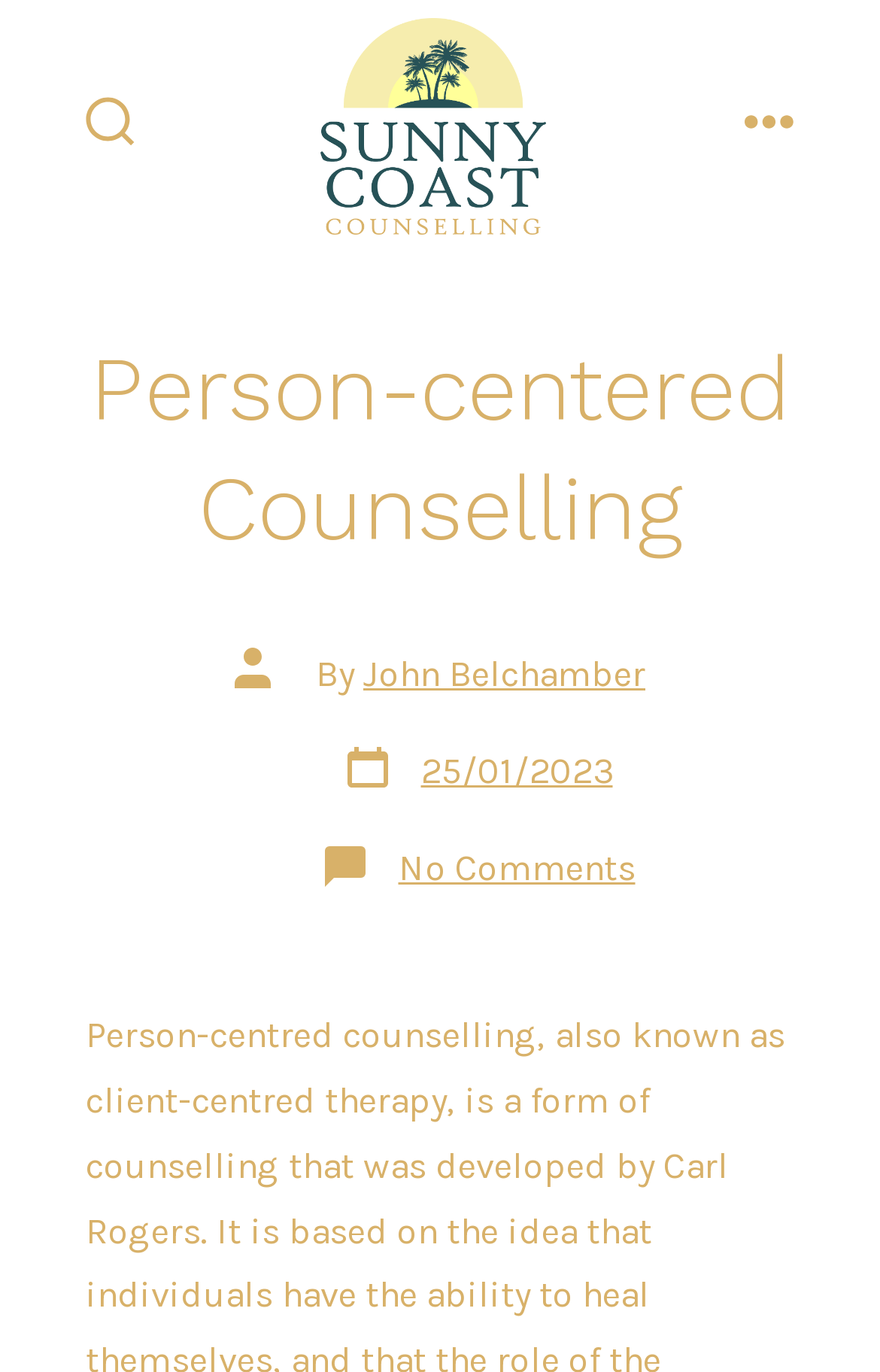Provide a brief response to the question below using one word or phrase:
What is the date of the post?

25/01/2023